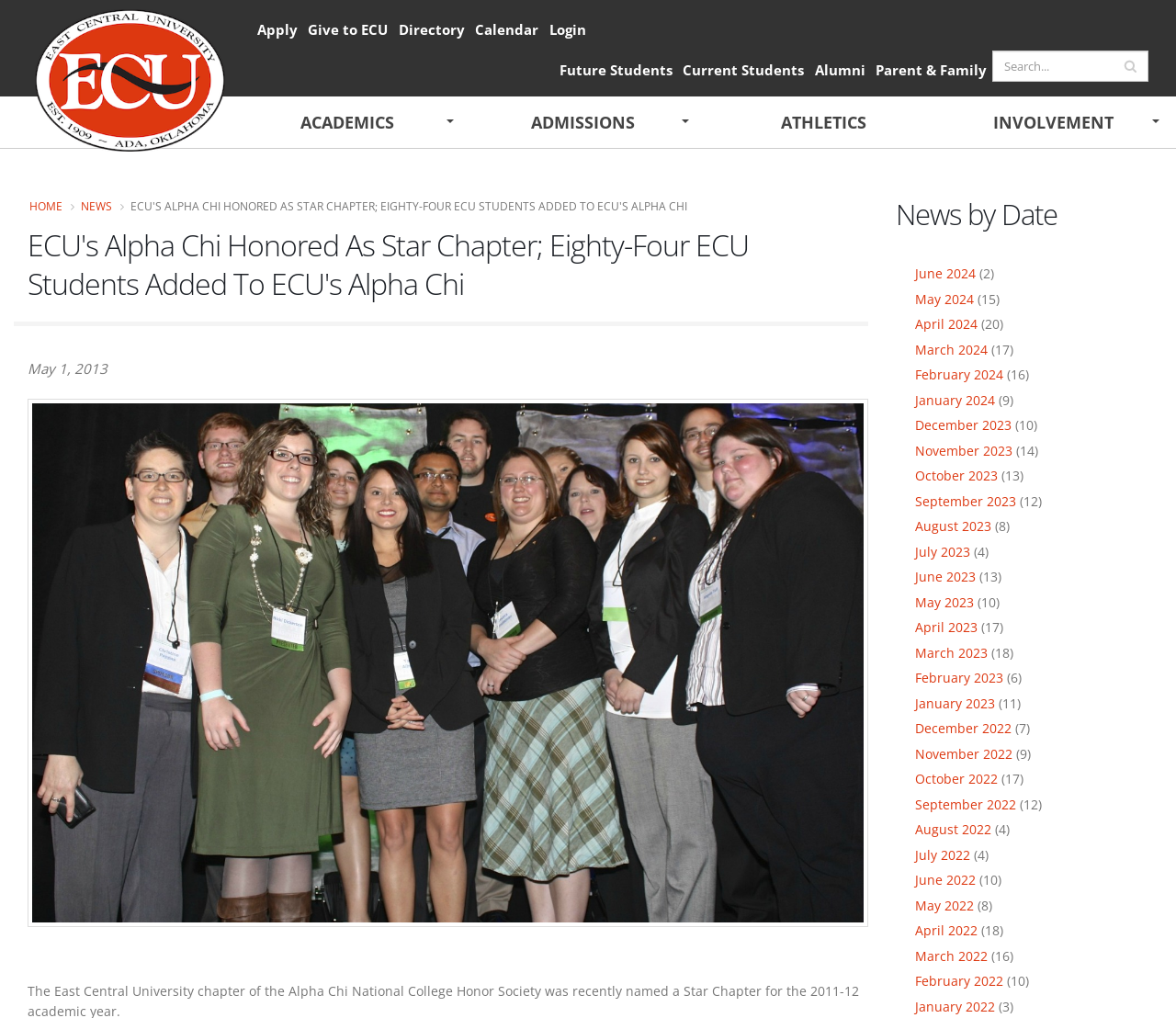Please answer the following question using a single word or phrase: 
How many links are there in the 'News by Date' section?

24